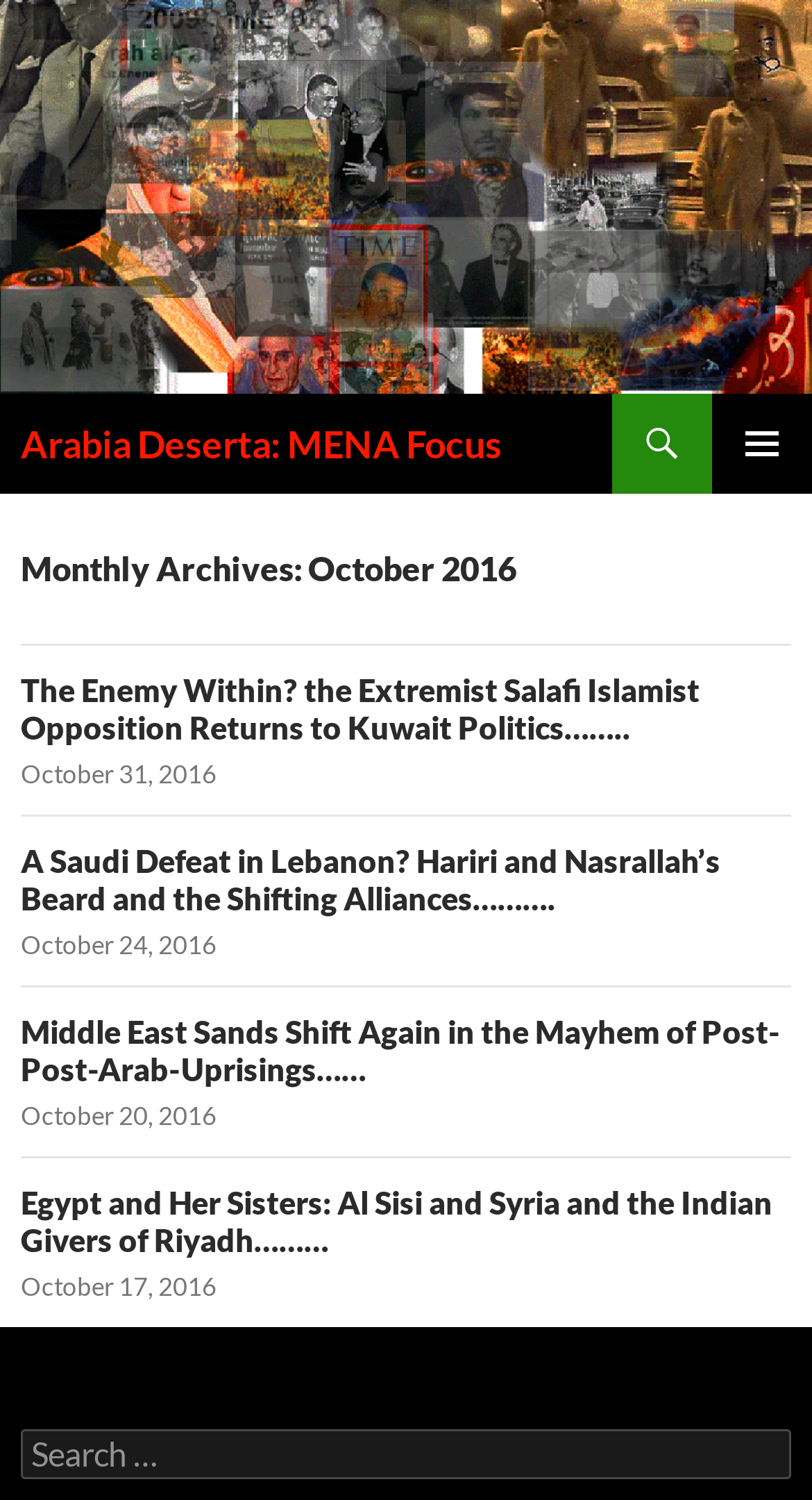Find the bounding box coordinates for the area that must be clicked to perform this action: "Search for something".

[0.026, 0.953, 0.974, 0.987]